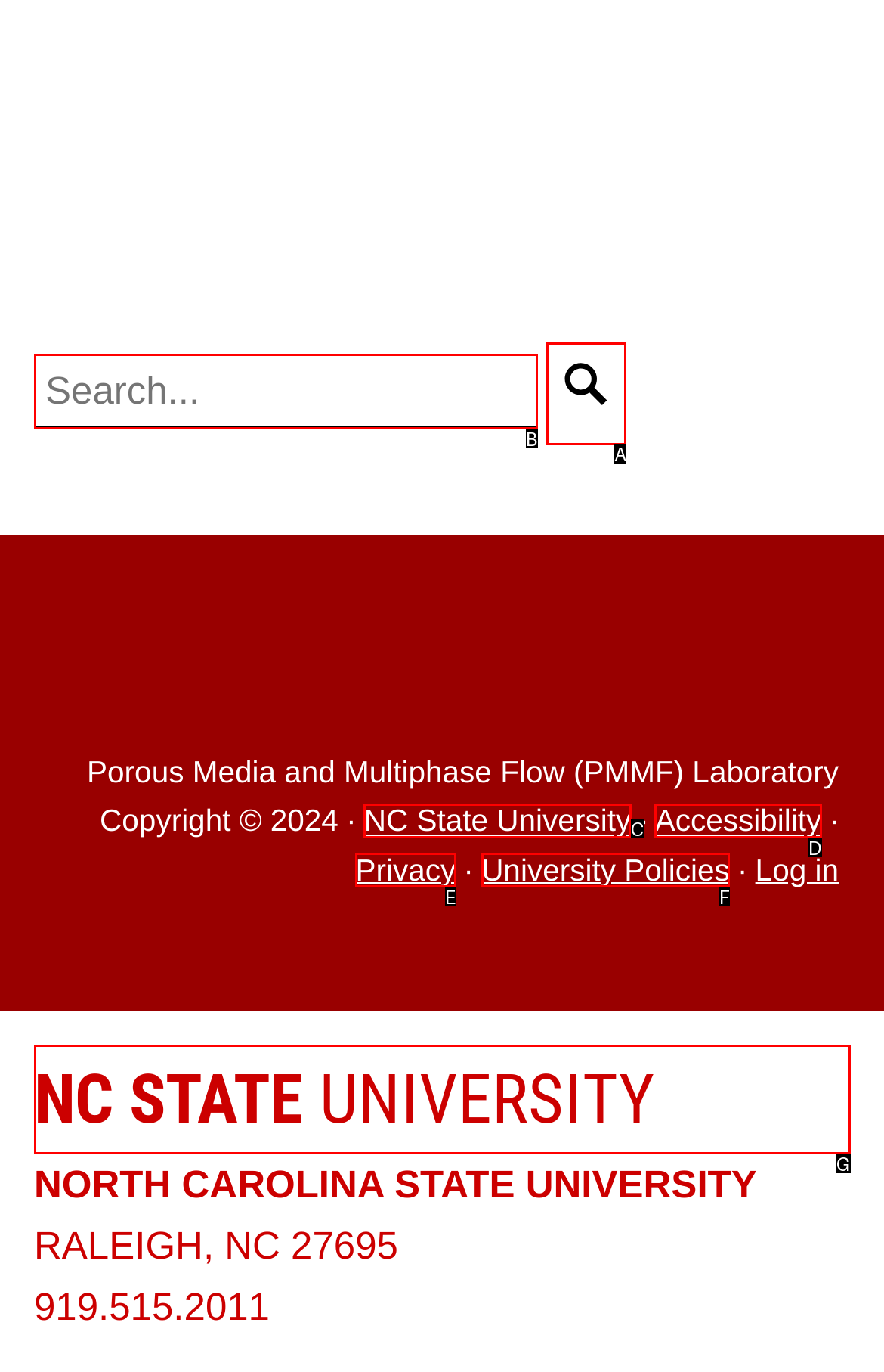Point out the option that aligns with the description: NC State University
Provide the letter of the corresponding choice directly.

C